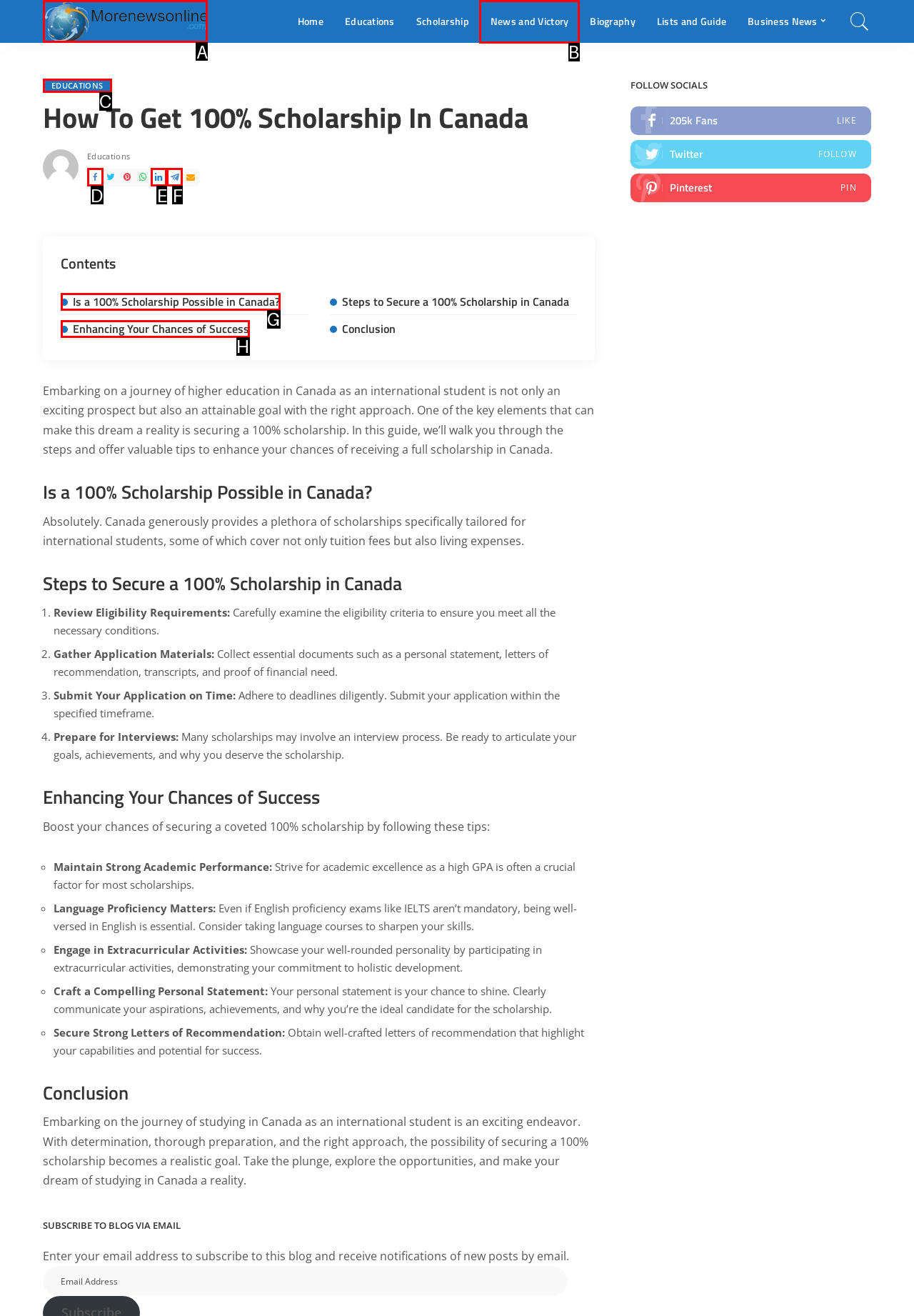From the choices provided, which HTML element best fits the description: Enhancing Your Chances of Success? Answer with the appropriate letter.

H